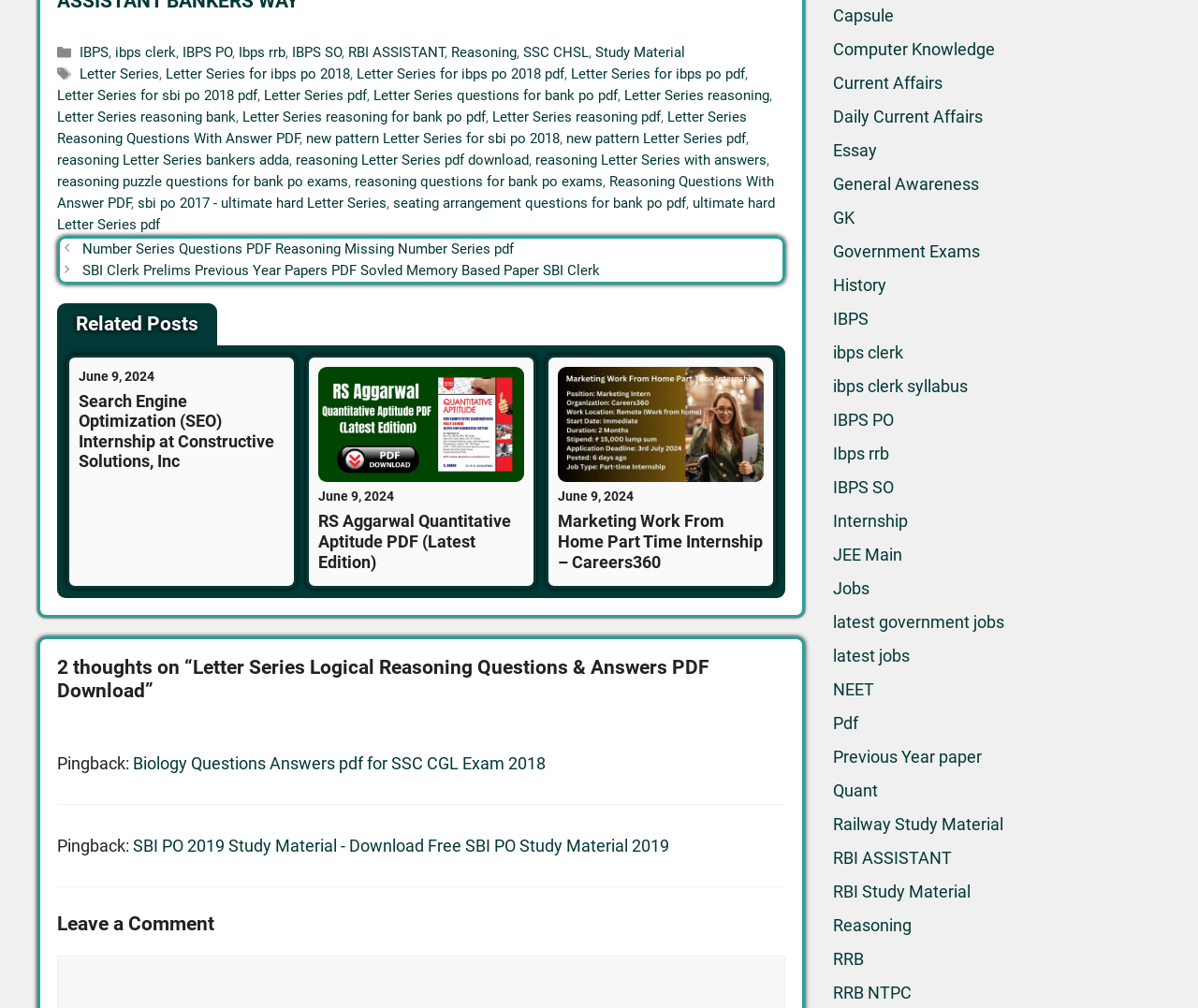Determine the bounding box coordinates (top-left x, top-left y, bottom-right x, bottom-right y) of the UI element described in the following text: reasoning Letter Series bankers adda

[0.048, 0.15, 0.241, 0.167]